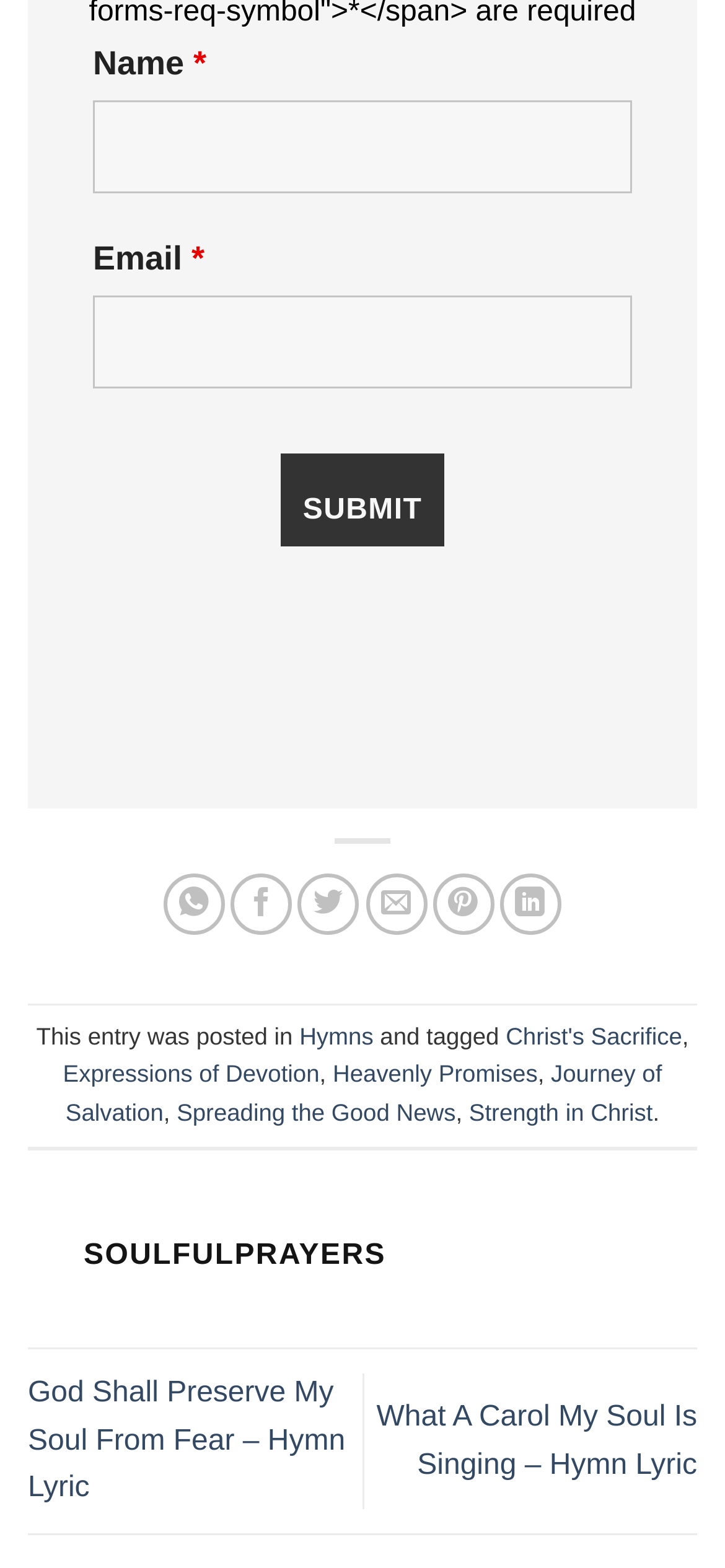Determine the bounding box coordinates of the region I should click to achieve the following instruction: "Read the hymn 'God Shall Preserve My Soul From Fear'". Ensure the bounding box coordinates are four float numbers between 0 and 1, i.e., [left, top, right, bottom].

[0.038, 0.879, 0.476, 0.959]